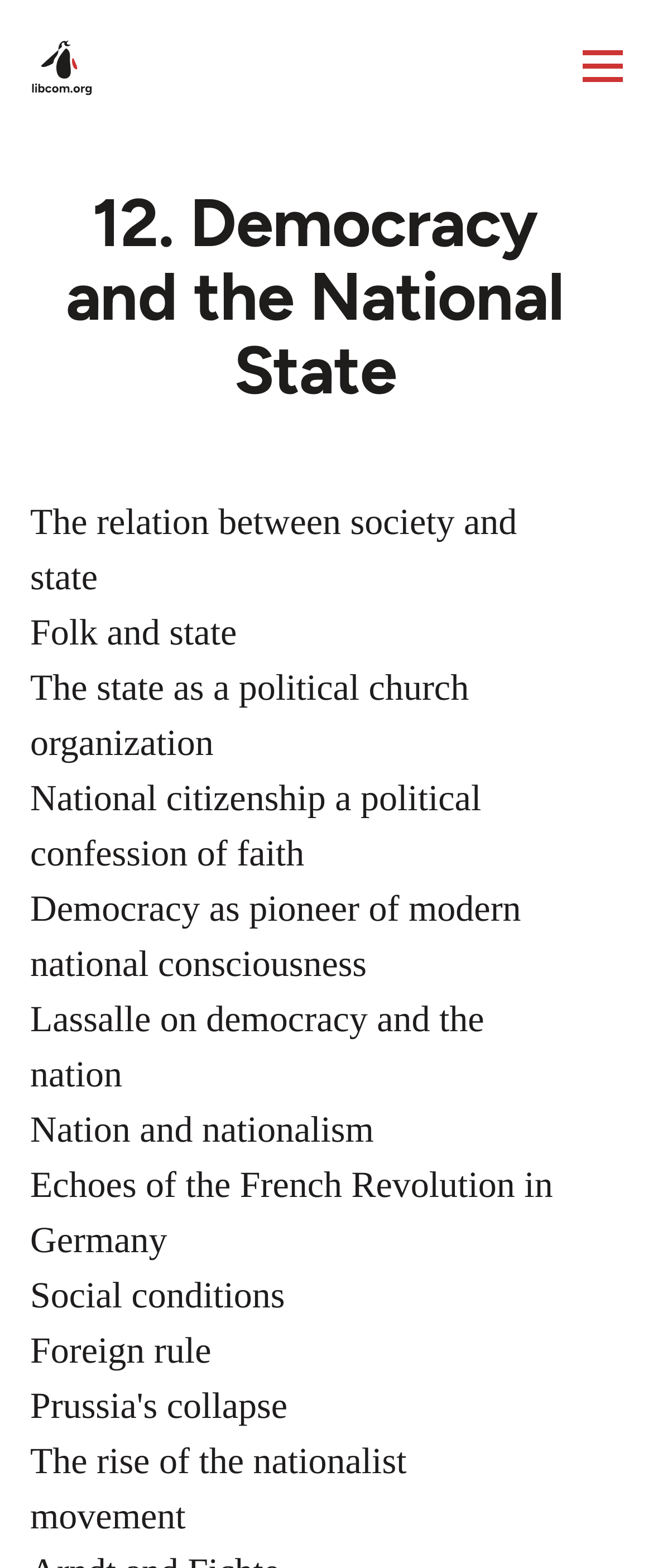What is the first subtopic mentioned?
Using the image as a reference, give an elaborate response to the question.

I looked at the webpage and found the first subtopic mentioned under the main heading '12. Democracy and the National State', which is 'The relation between society and state'.